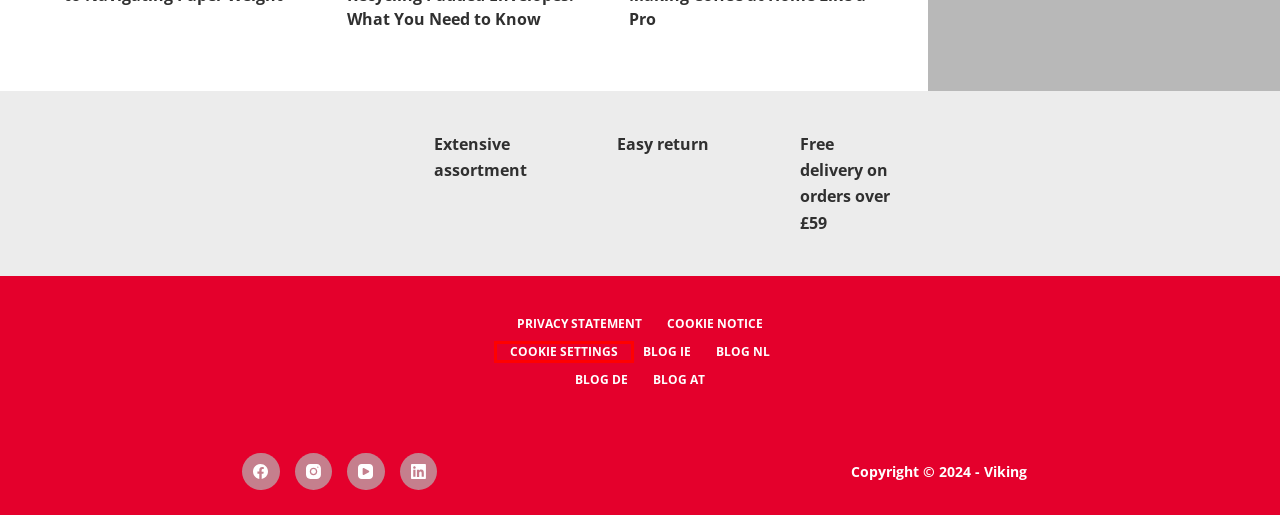You are provided a screenshot of a webpage featuring a red bounding box around a UI element. Choose the webpage description that most accurately represents the new webpage after clicking the element within the red bounding box. Here are the candidates:
A. UK labour market - Office for National Statistics
B. Uncategorised Archives | The Viking UK Blog
C. World Mental Health Day
D. Welkom Op De Viking Blog
E. Office Supplies, Stationery and Furniture from Viking
F. Mental Health Awareness Week | Mental Health Foundation
G. Willkommen Im Viking-Blog
H. Cookie Settings

H